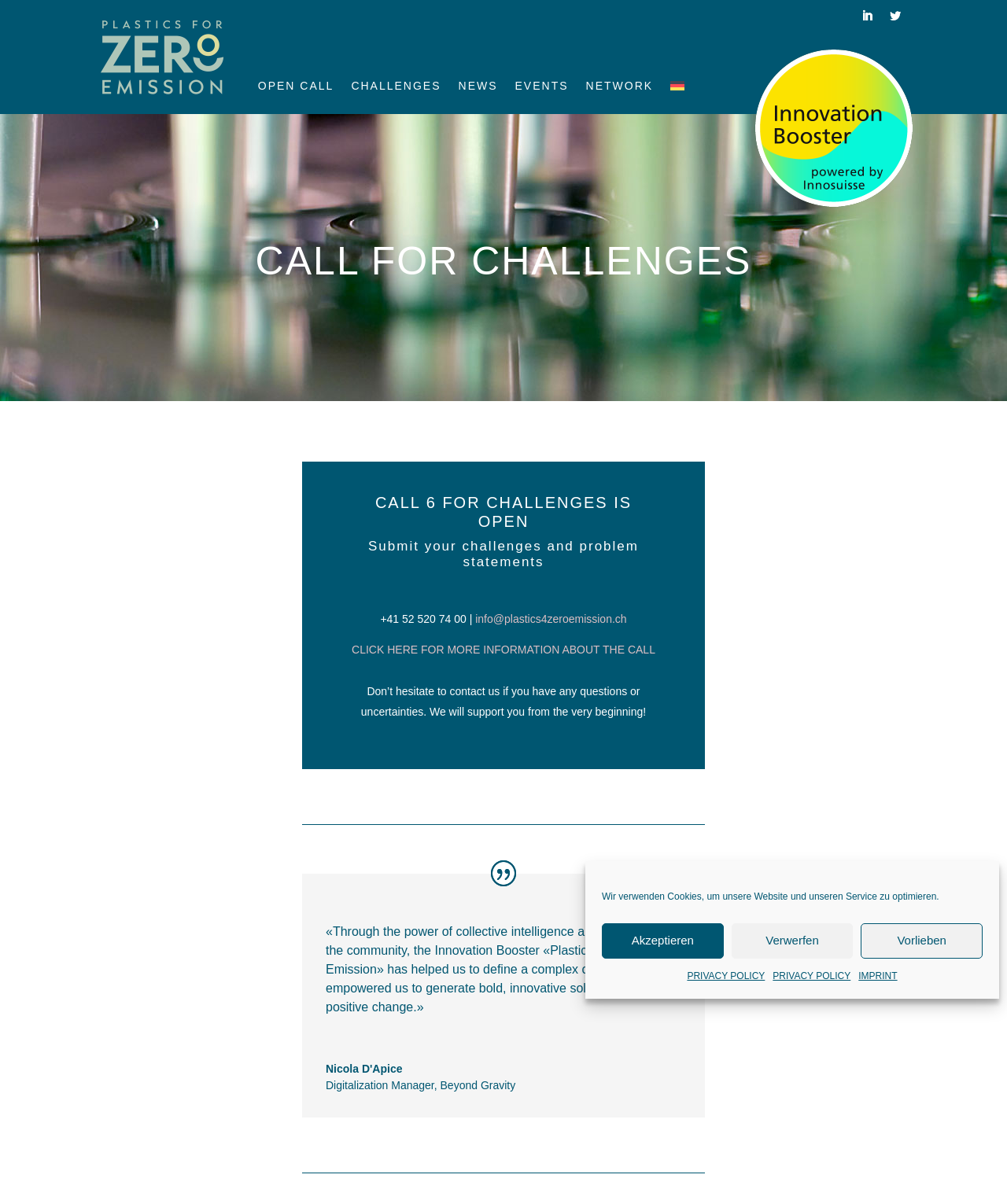Please specify the bounding box coordinates of the region to click in order to perform the following instruction: "Click the CHALLENGES link".

[0.349, 0.017, 0.438, 0.078]